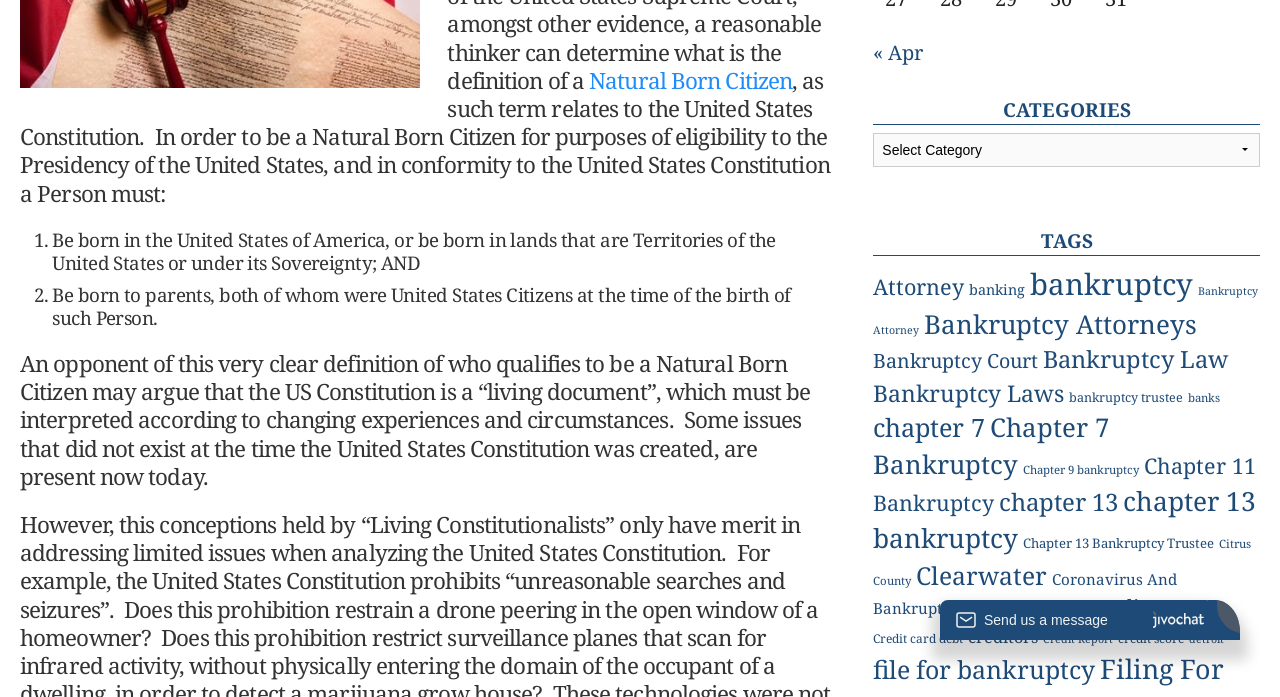For the given element description creditors, determine the bounding box coordinates of the UI element. The coordinates should follow the format (top-left x, top-left y, bottom-right x, bottom-right y) and be within the range of 0 to 1.

[0.757, 0.871, 0.811, 0.902]